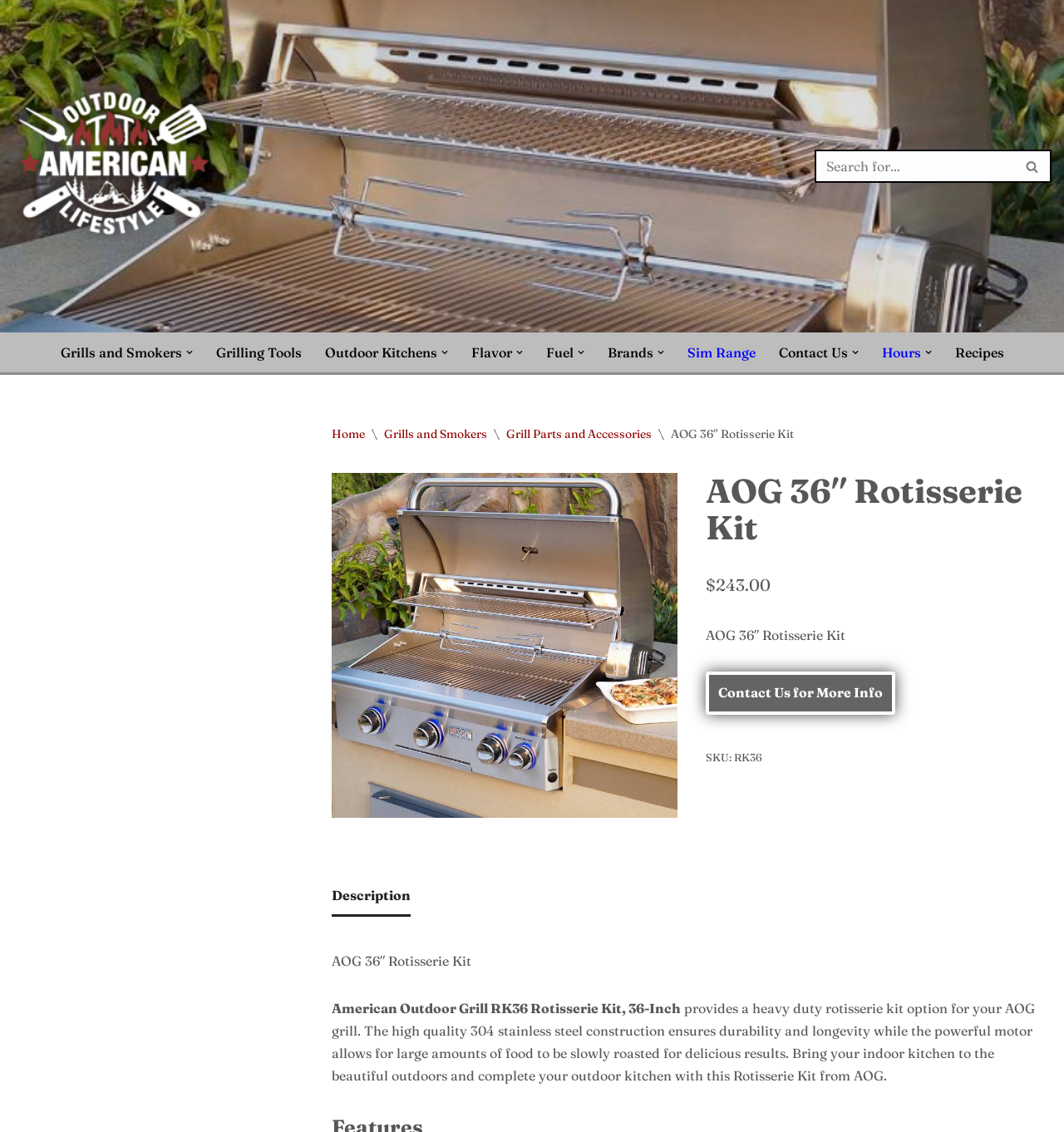What is the material of the Rotisserie Kit?
Please give a detailed and elaborate answer to the question.

I found the material of the Rotisserie Kit by reading the product description. The description mentions that the kit has a 'high quality 304 stainless steel construction', which indicates the material used.